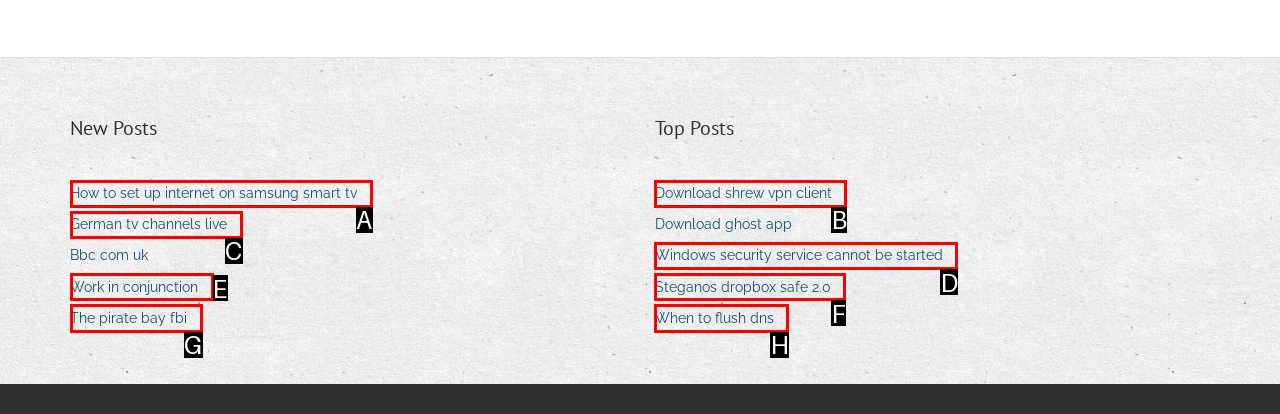Which lettered option matches the following description: The pirate bay fbi
Provide the letter of the matching option directly.

G